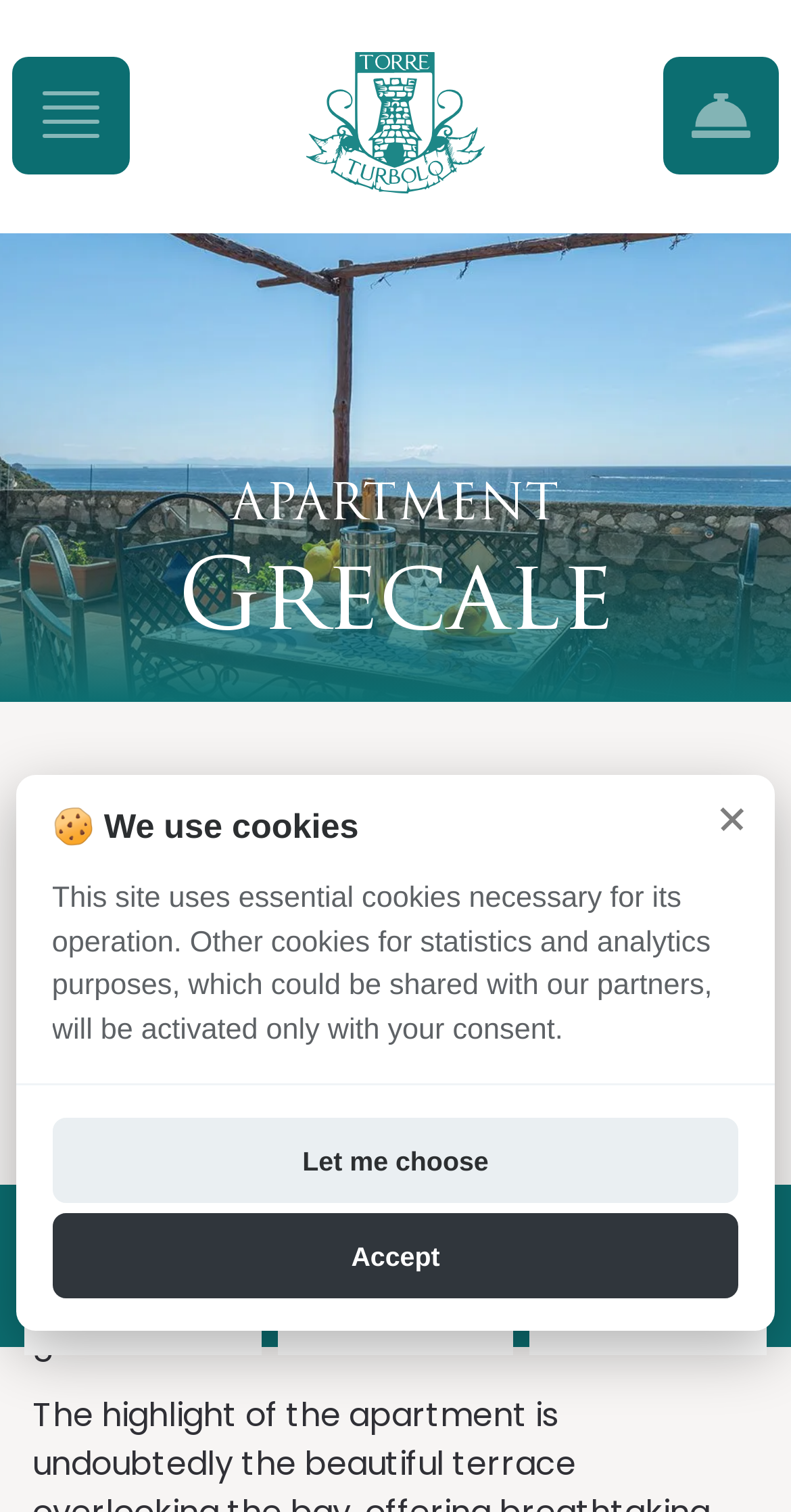Please provide a brief answer to the following inquiry using a single word or phrase:
What is the name of the apartment?

Grecale